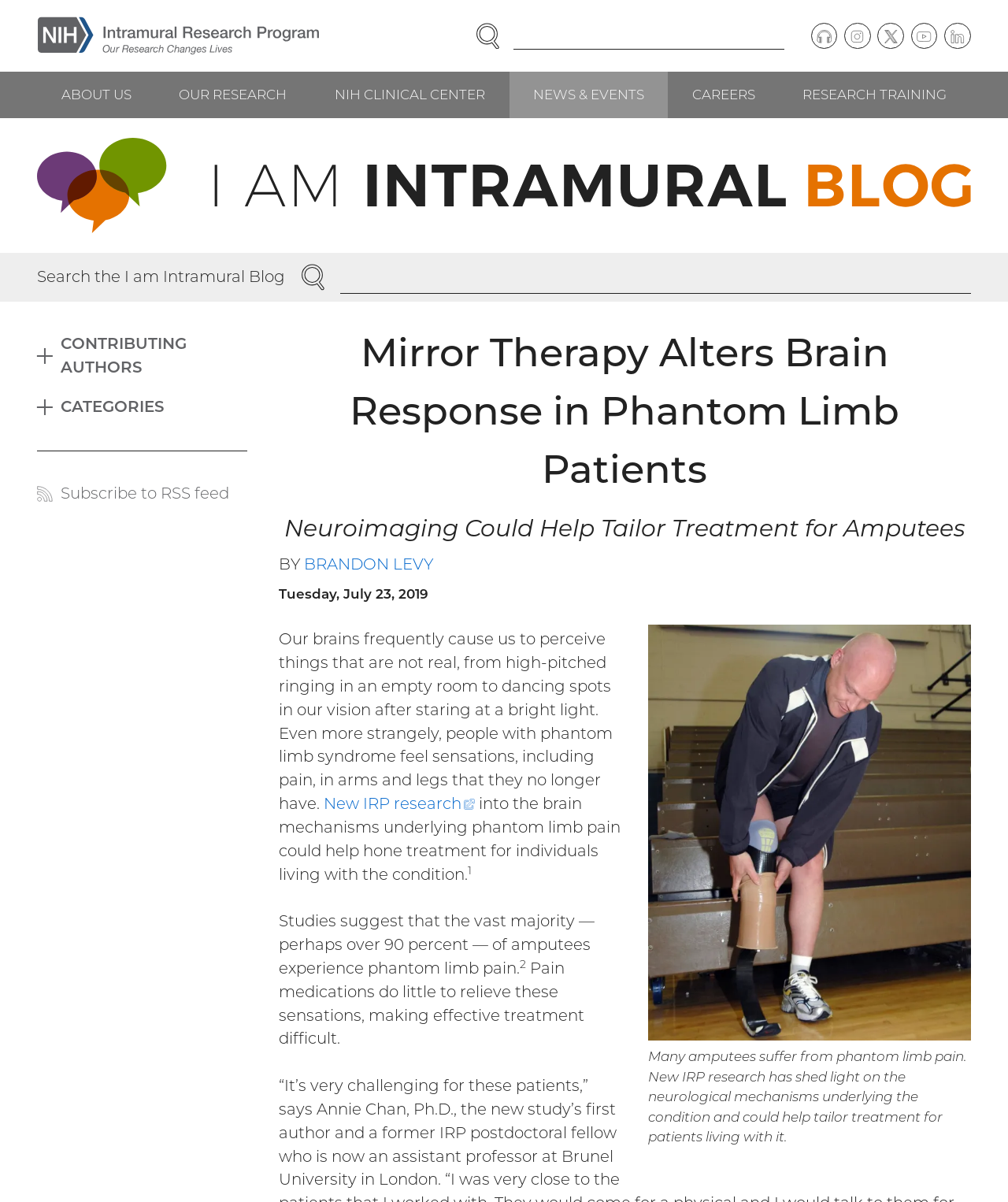Refer to the image and offer a detailed explanation in response to the question: Who is the author of the article 'Mirror Therapy Alters Brain Response in Phantom Limb Patients'?

I found the author's name 'BRANDON LEVY' mentioned in the article section, below the title and above the publication date.